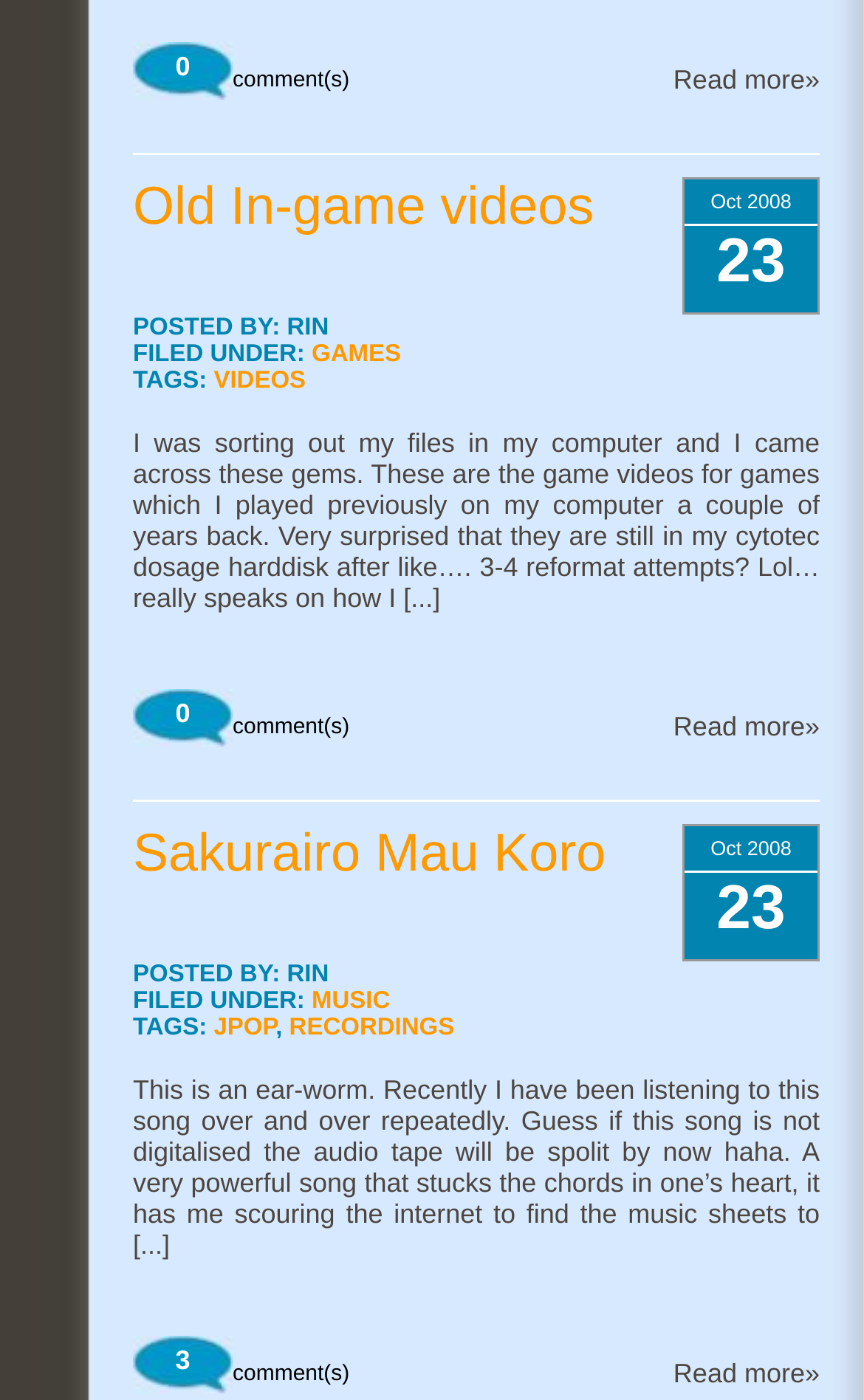Give a short answer to this question using one word or a phrase:
What is the date of the second post?

Oct 2008